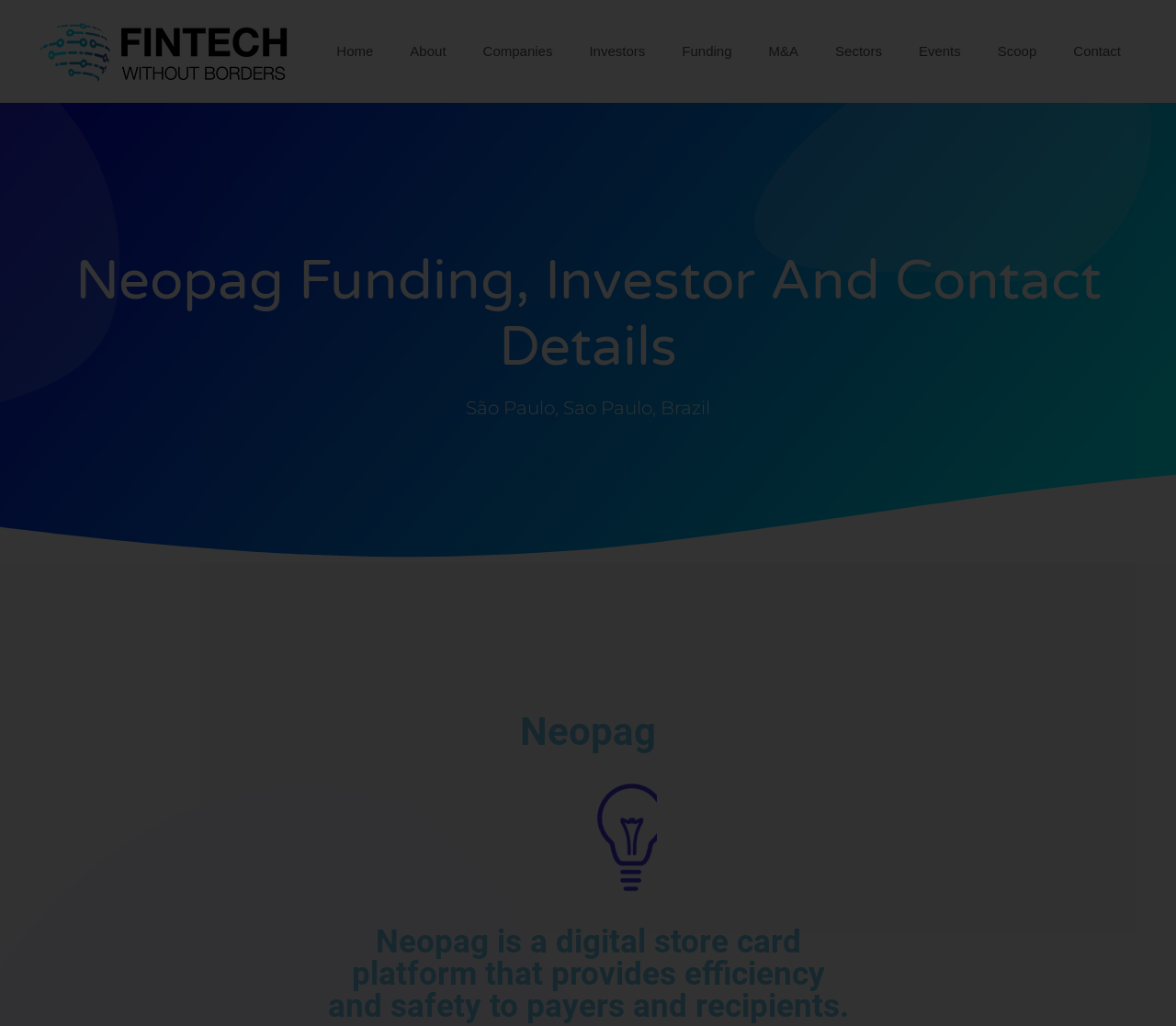What does Neopag do?
Please answer the question with as much detail and depth as you can.

The description of Neopag can be found in the heading element 'Neopag is a digital store card platform that provides efficiency and safety to payers and recipients.' which is at the bottom of the webpage.